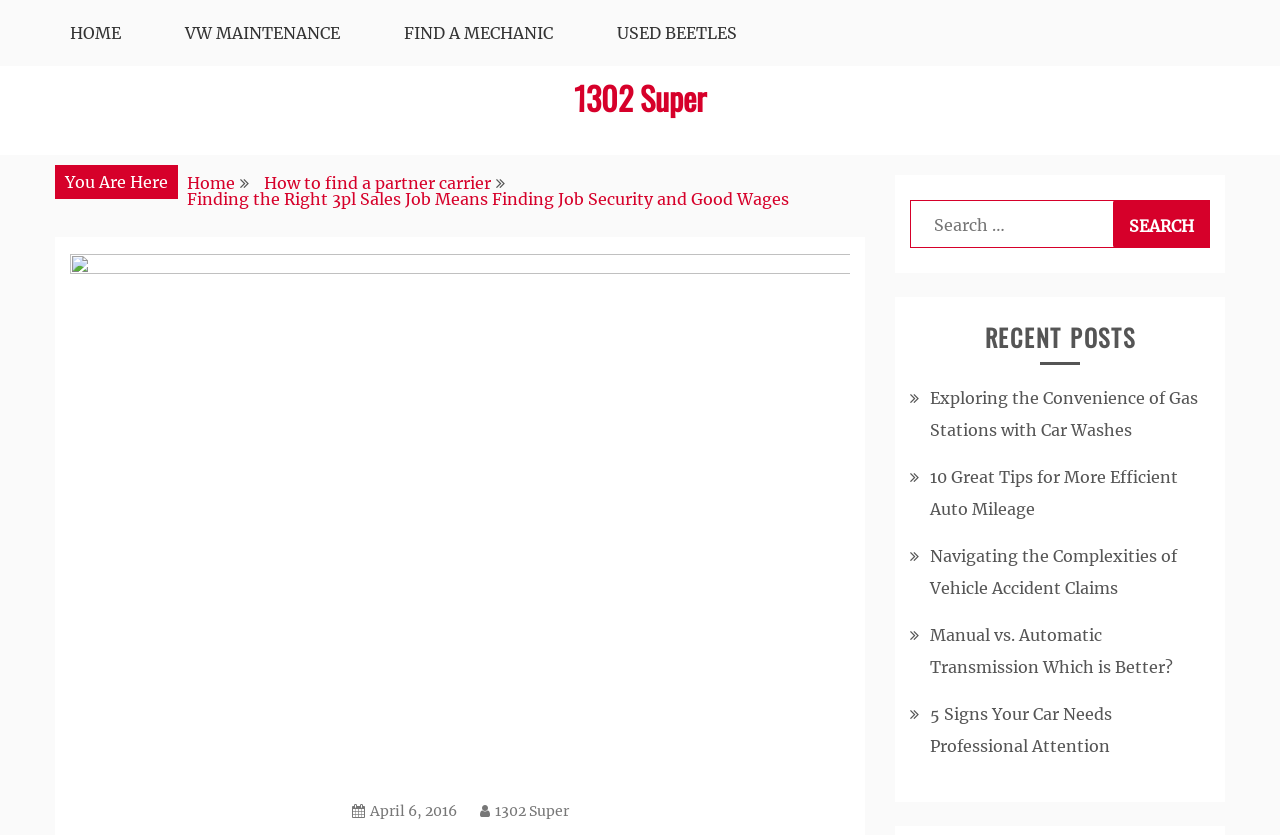Generate an in-depth caption that captures all aspects of the webpage.

This webpage appears to be a blog or news website, with a focus on automotive topics. At the top of the page, there is a navigation menu with five links: "HOME", "VW MAINTENANCE", "FIND A MECHANIC", "USED BEETLES", and "1302 Super". Below this menu, there is a breadcrumbs navigation section with links to "Home", "How to find a partner carrier", and the current page, "Finding the Right 3pl Sales Job Means Finding Job Security and Good Wages".

On the left side of the page, there is a section with a title "You Are Here" and a breadcrumbs navigation section. Below this, there is a search bar with a label "Search for:" and a search button. 

The main content of the page is divided into two sections. The first section appears to be the main article, with a title "Finding the Right 3pl Sales Job Means Finding Job Security and Good Wages" and a date "April 6, 2016" below it. The article text is not provided in the accessibility tree, but it likely discusses the topic of finding a job in the 3pl sales industry.

The second section is titled "RECENT POSTS" and lists five links to other articles on the website. These articles have titles such as "Exploring the Convenience of Gas Stations with Car Washes", "10 Great Tips for More Efficient Auto Mileage", and "Manual vs. Automatic Transmission Which is Better?".